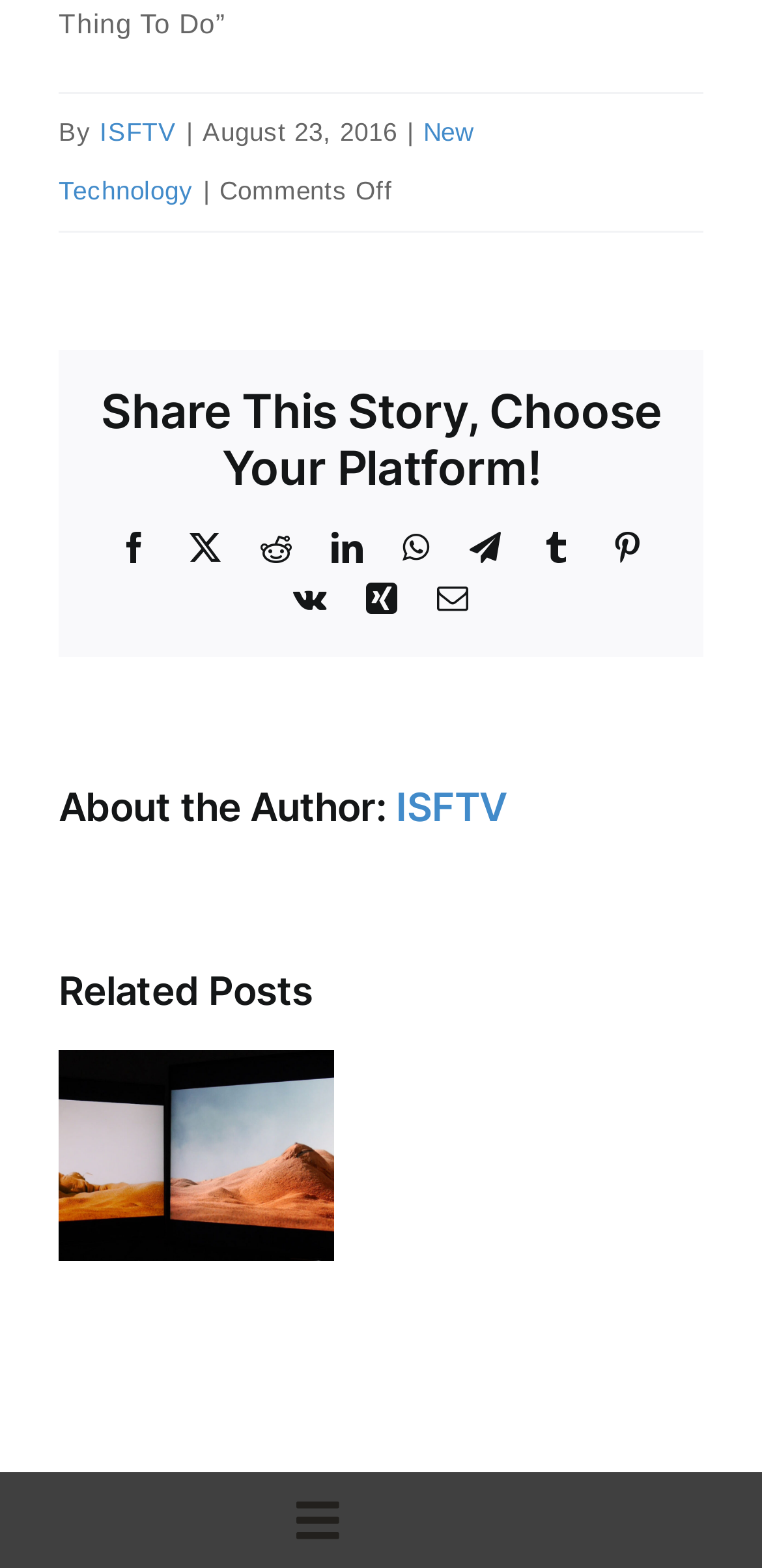Extract the bounding box coordinates for the UI element described by the text: "X". The coordinates should be in the form of [left, top, right, bottom] with values between 0 and 1.

[0.249, 0.339, 0.291, 0.358]